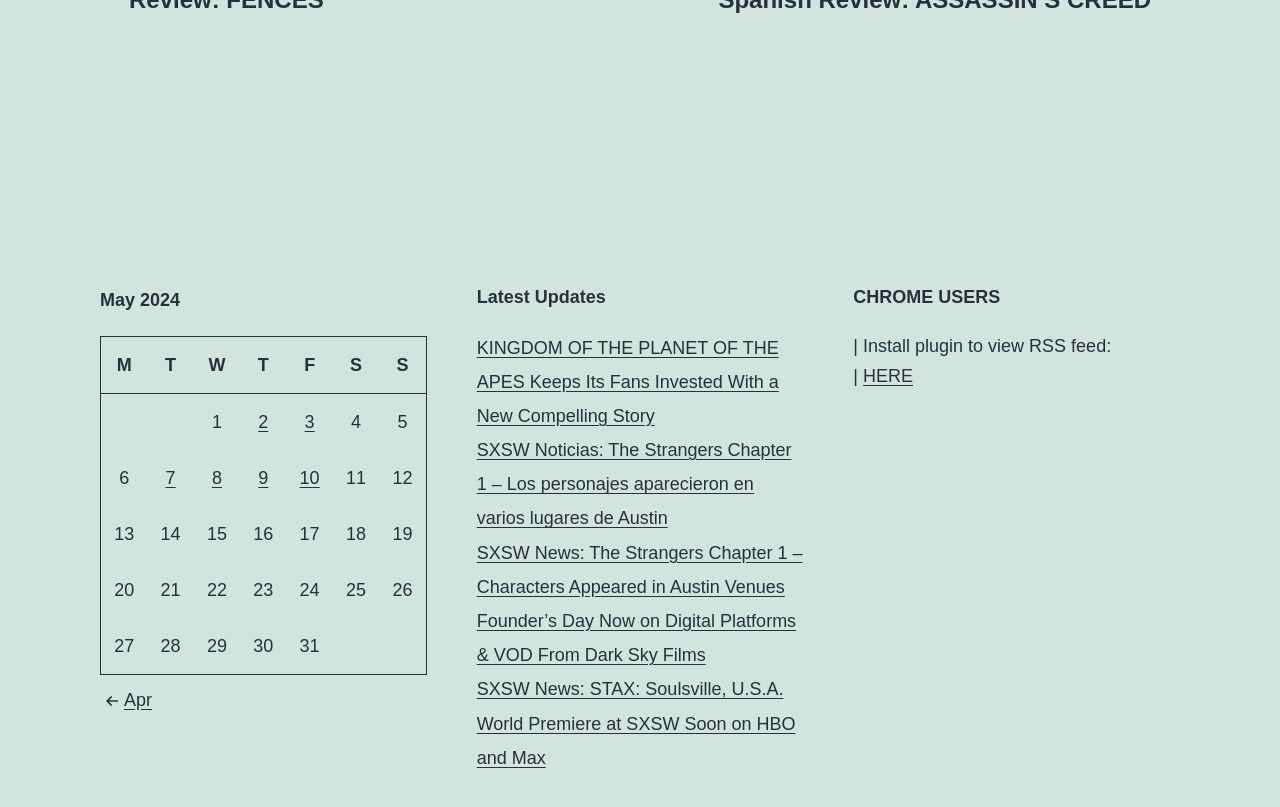Identify the bounding box coordinates of the specific part of the webpage to click to complete this instruction: "View posts published on May 7, 2024".

[0.129, 0.58, 0.137, 0.605]